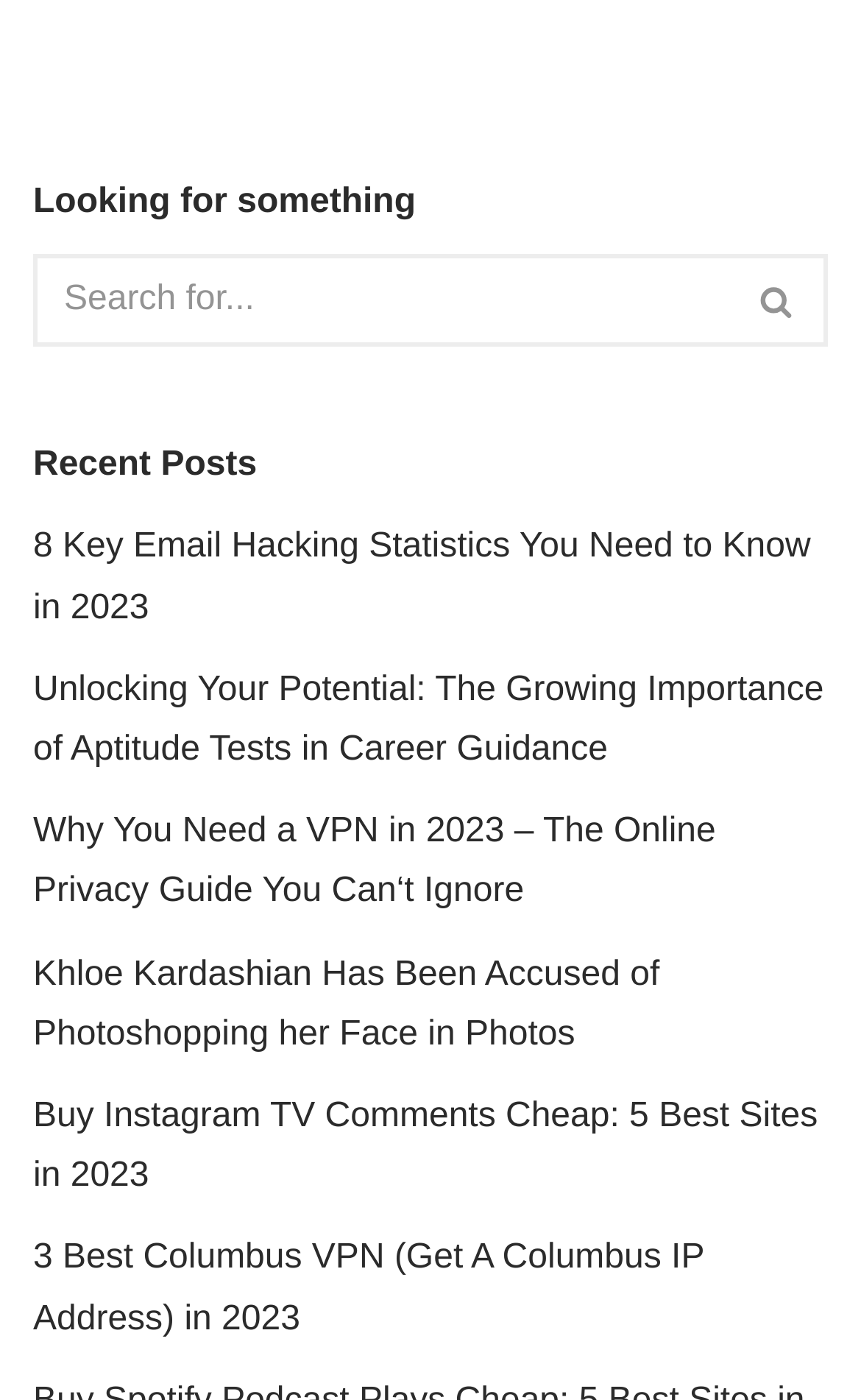Carefully observe the image and respond to the question with a detailed answer:
What is the theme of the posts?

The titles of the recent posts suggest that the theme of the posts is related to technology and lifestyle, with topics such as email hacking statistics, VPNs, and social media, as well as a post about a celebrity.